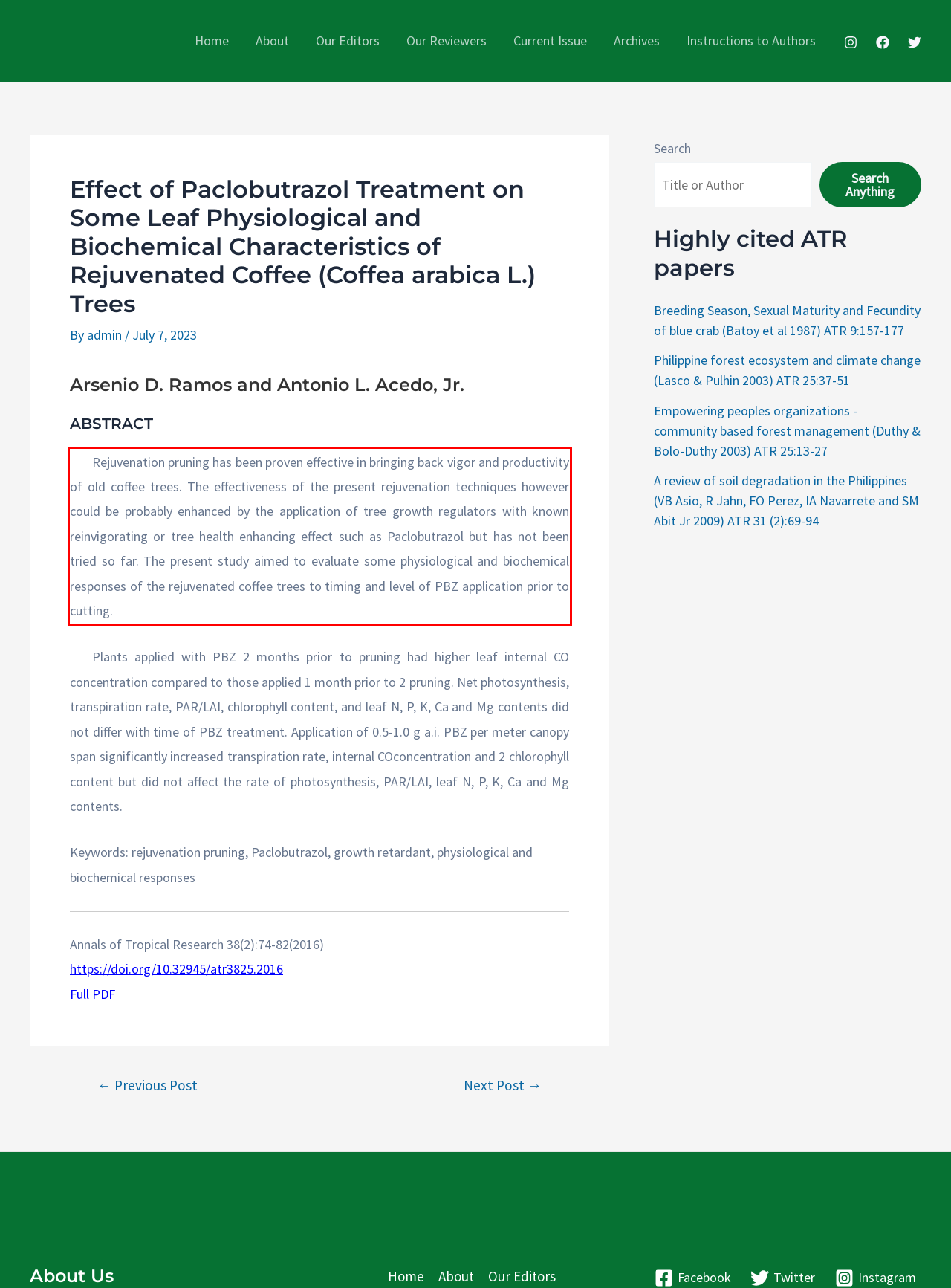There is a screenshot of a webpage with a red bounding box around a UI element. Please use OCR to extract the text within the red bounding box.

Rejuvenation pruning has been proven effective in bringing back vigor and productivity of old coffee trees. The effectiveness of the present rejuvenation techniques however could be probably enhanced by the application of tree growth regulators with known reinvigorating or tree health enhancing effect such as Paclobutrazol but has not been tried so far. The present study aimed to evaluate some physiological and biochemical responses of the rejuvenated coffee trees to timing and level of PBZ application prior to cutting.